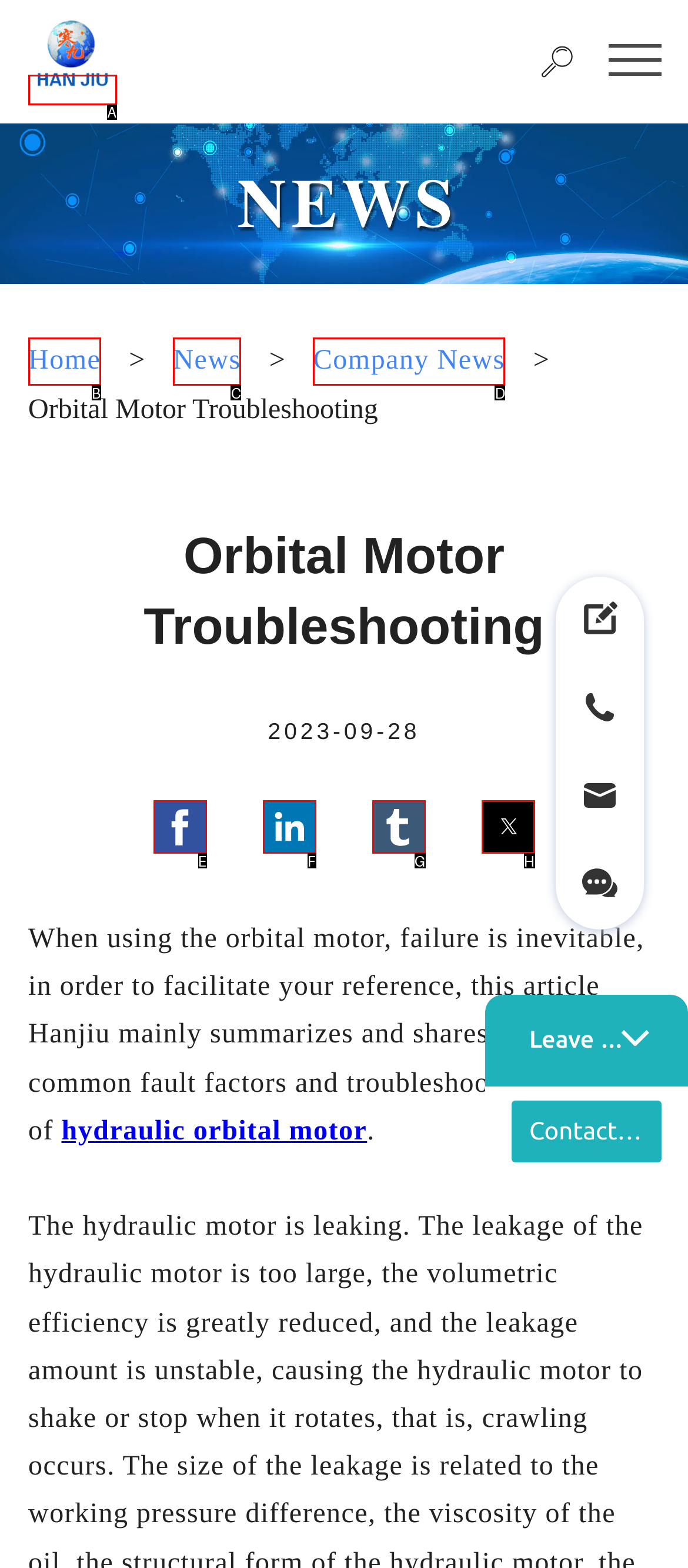Find the option that best fits the description: Company News. Answer with the letter of the option.

D